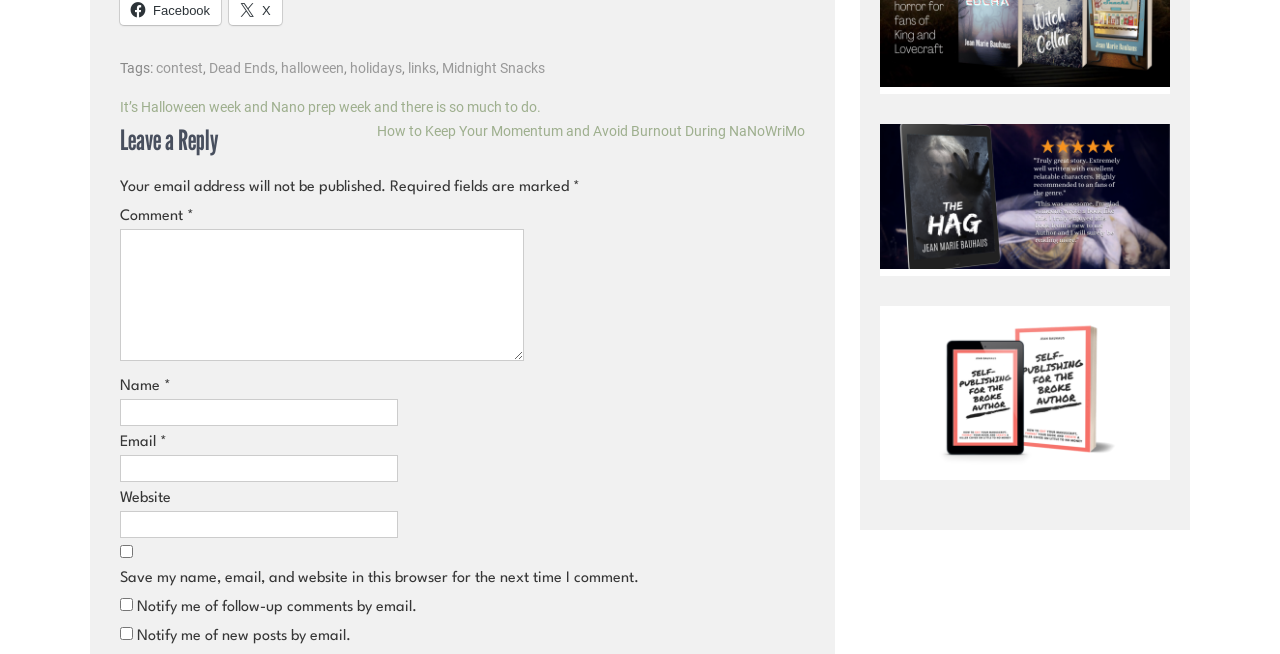Reply to the question with a brief word or phrase: What is the topic of the post?

NaNoWriMo